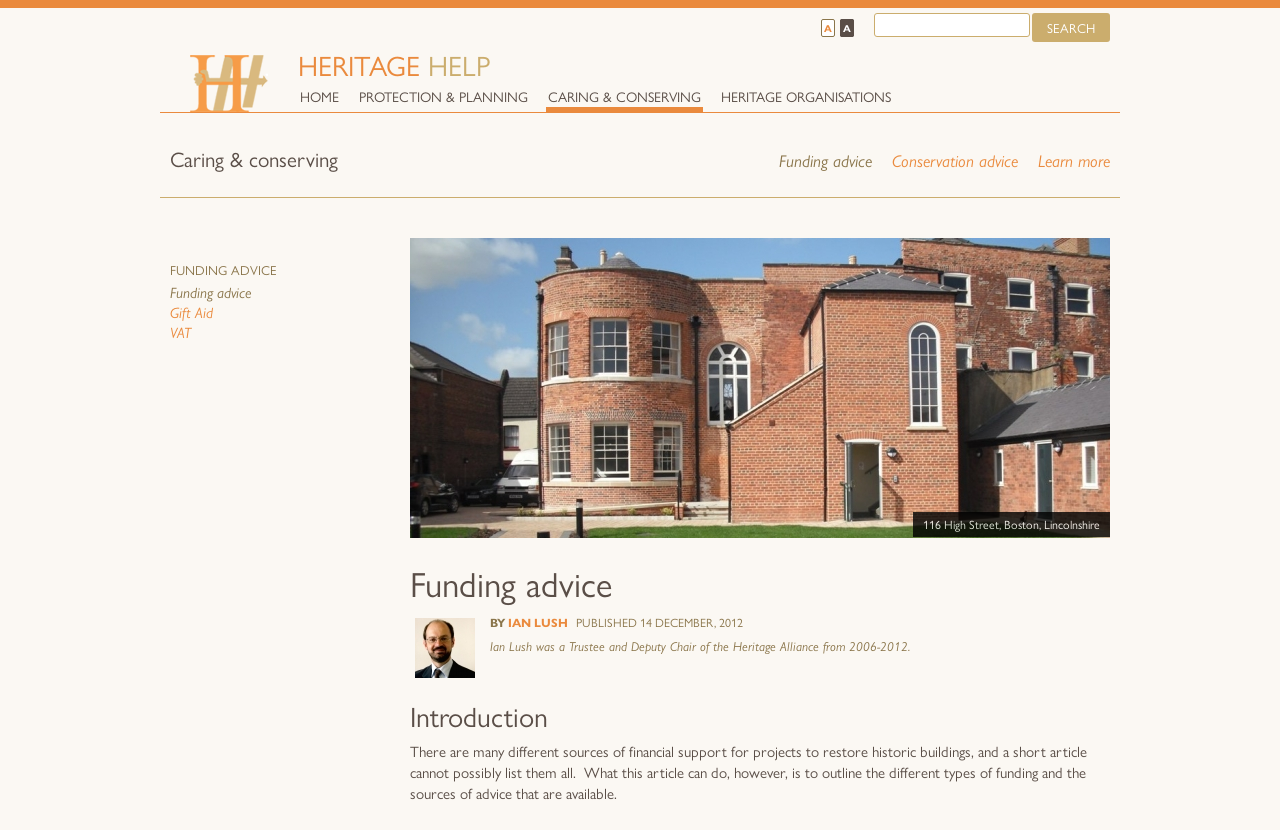Identify the bounding box coordinates of the HTML element based on this description: "VAT".

[0.133, 0.387, 0.149, 0.412]